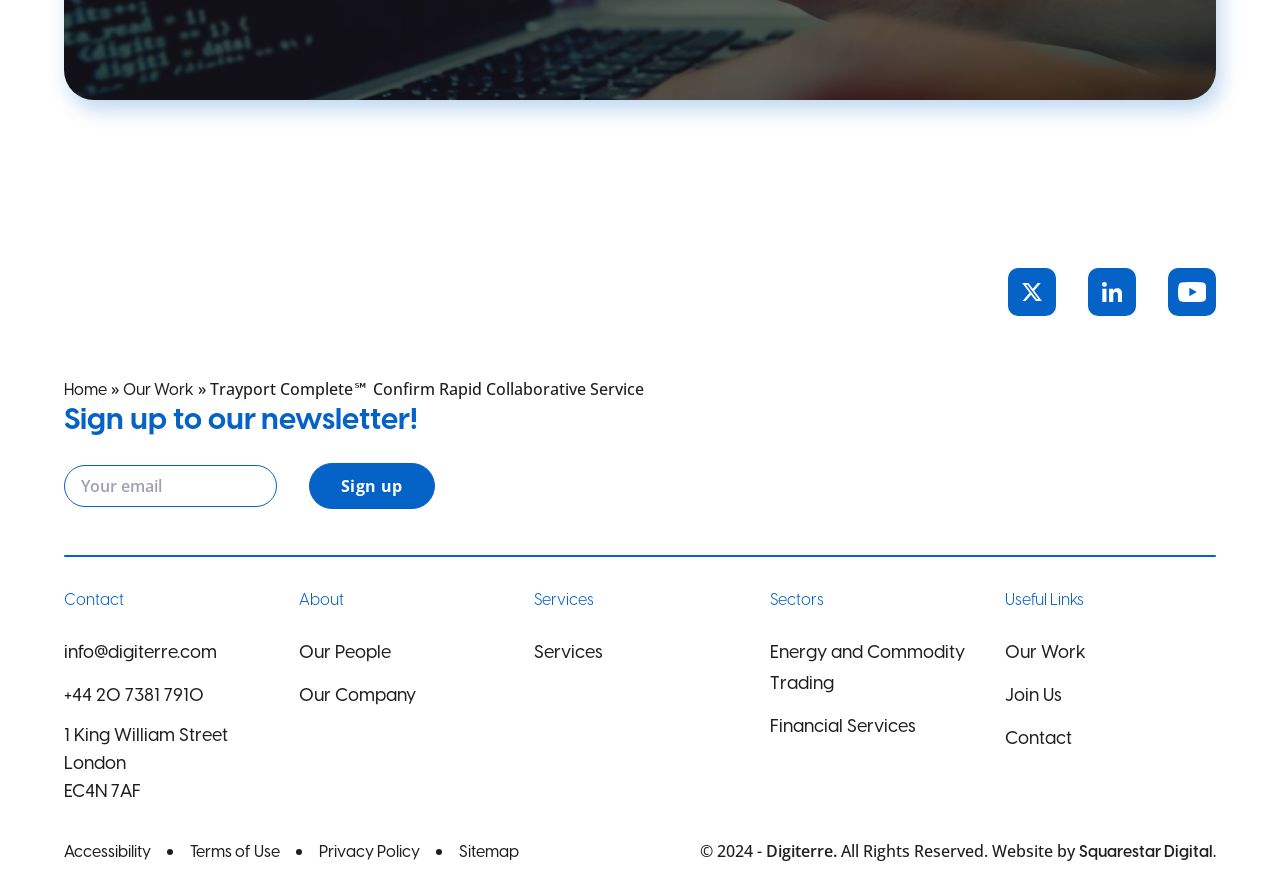Locate the bounding box coordinates of the area you need to click to fulfill this instruction: 'Learn more about our work'. The coordinates must be in the form of four float numbers ranging from 0 to 1: [left, top, right, bottom].

[0.096, 0.429, 0.152, 0.448]